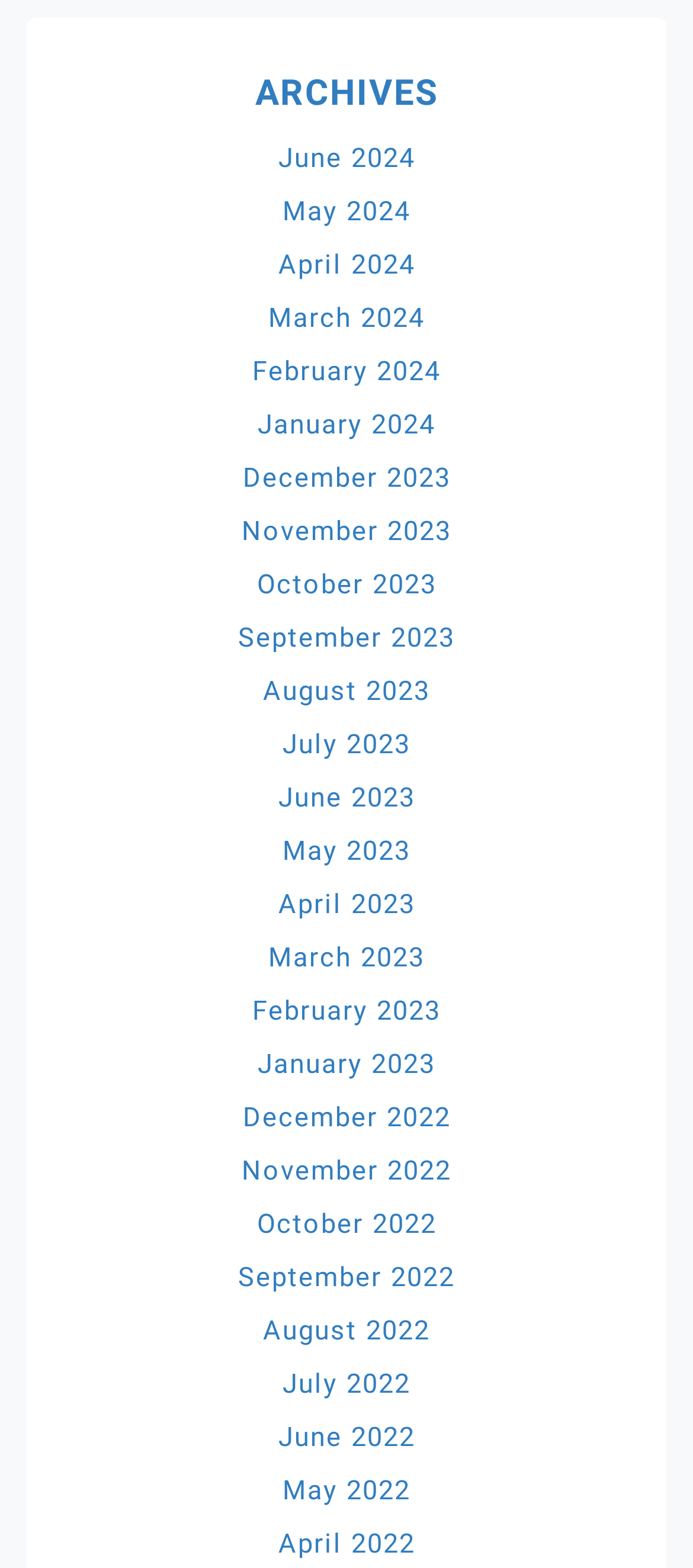Please specify the coordinates of the bounding box for the element that should be clicked to carry out this instruction: "view archives for June 2024". The coordinates must be four float numbers between 0 and 1, formatted as [left, top, right, bottom].

[0.401, 0.091, 0.599, 0.111]